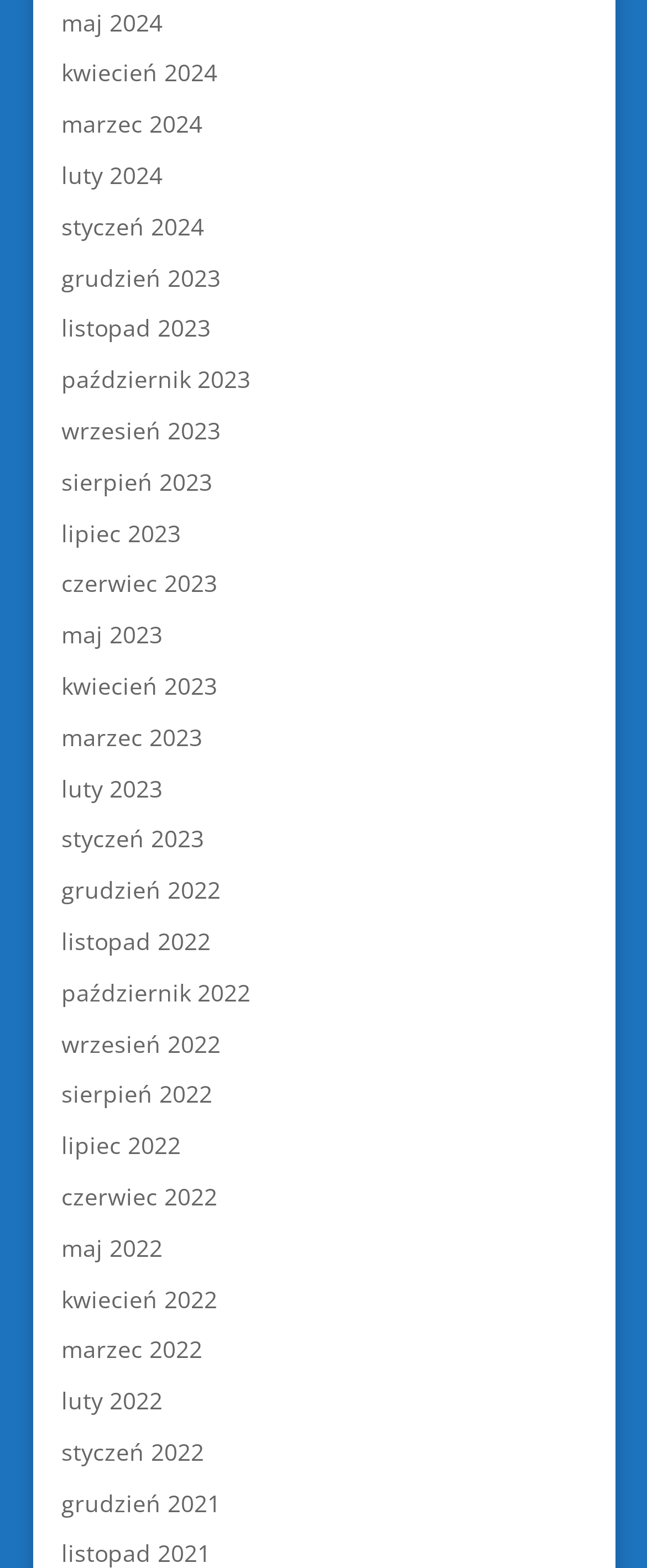Please identify the bounding box coordinates of the clickable region that I should interact with to perform the following instruction: "browse grudzień 2021". The coordinates should be expressed as four float numbers between 0 and 1, i.e., [left, top, right, bottom].

[0.095, 0.948, 0.341, 0.968]